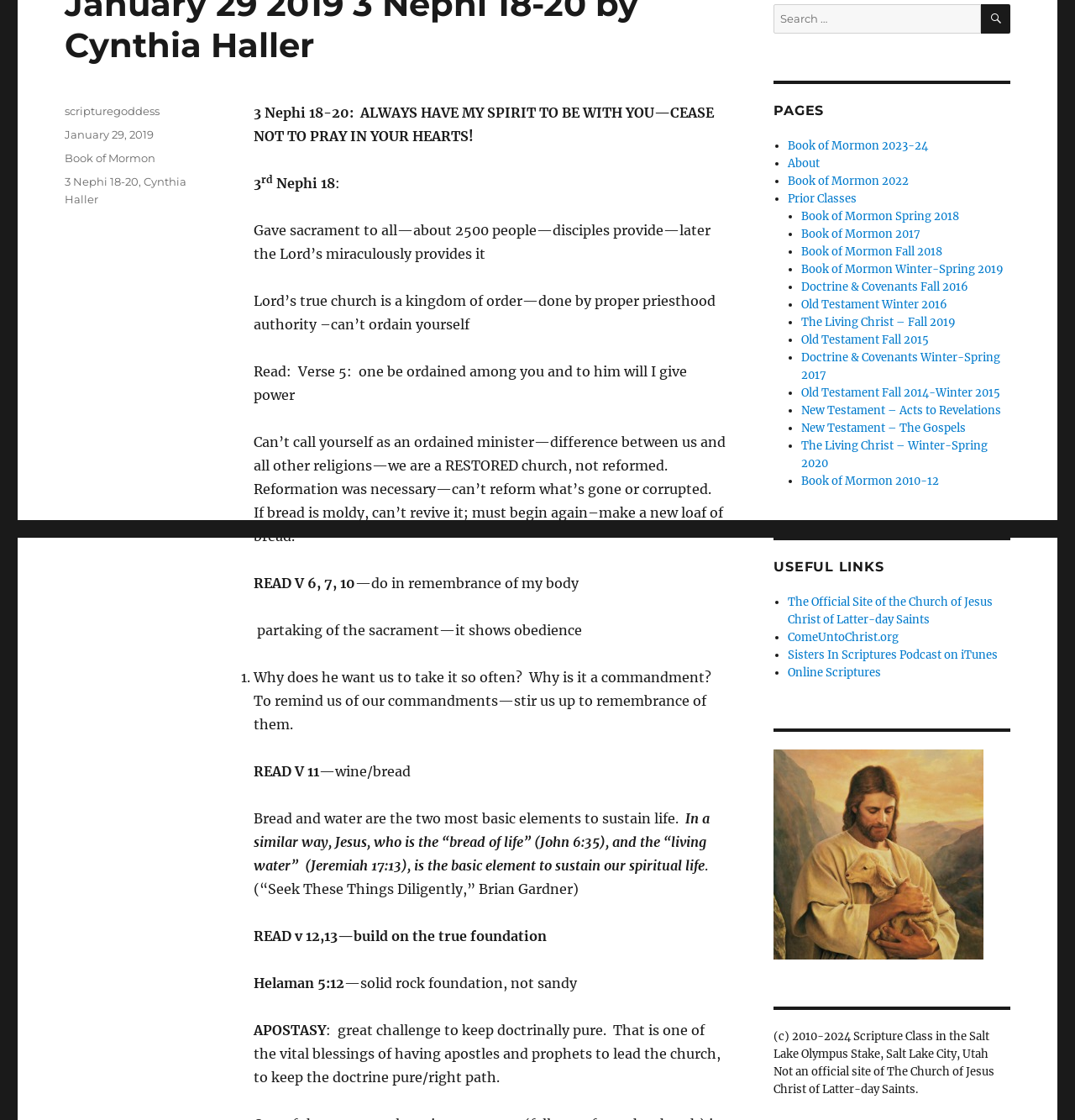Extract the bounding box coordinates for the HTML element that matches this description: "ComeUntoChrist.org". The coordinates should be four float numbers between 0 and 1, i.e., [left, top, right, bottom].

[0.733, 0.562, 0.836, 0.575]